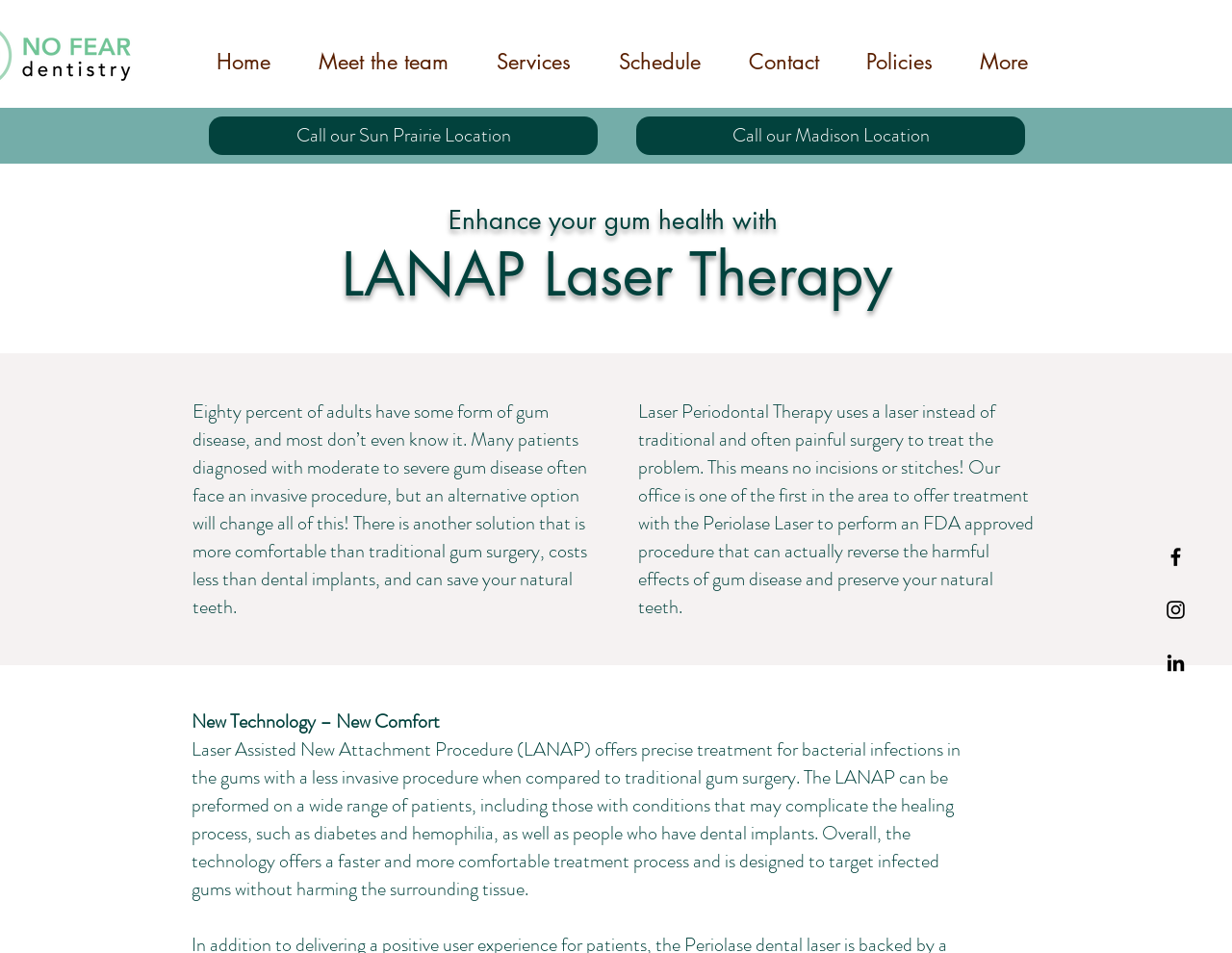What is the name of the dental therapy?
Using the visual information from the image, give a one-word or short-phrase answer.

LANAP